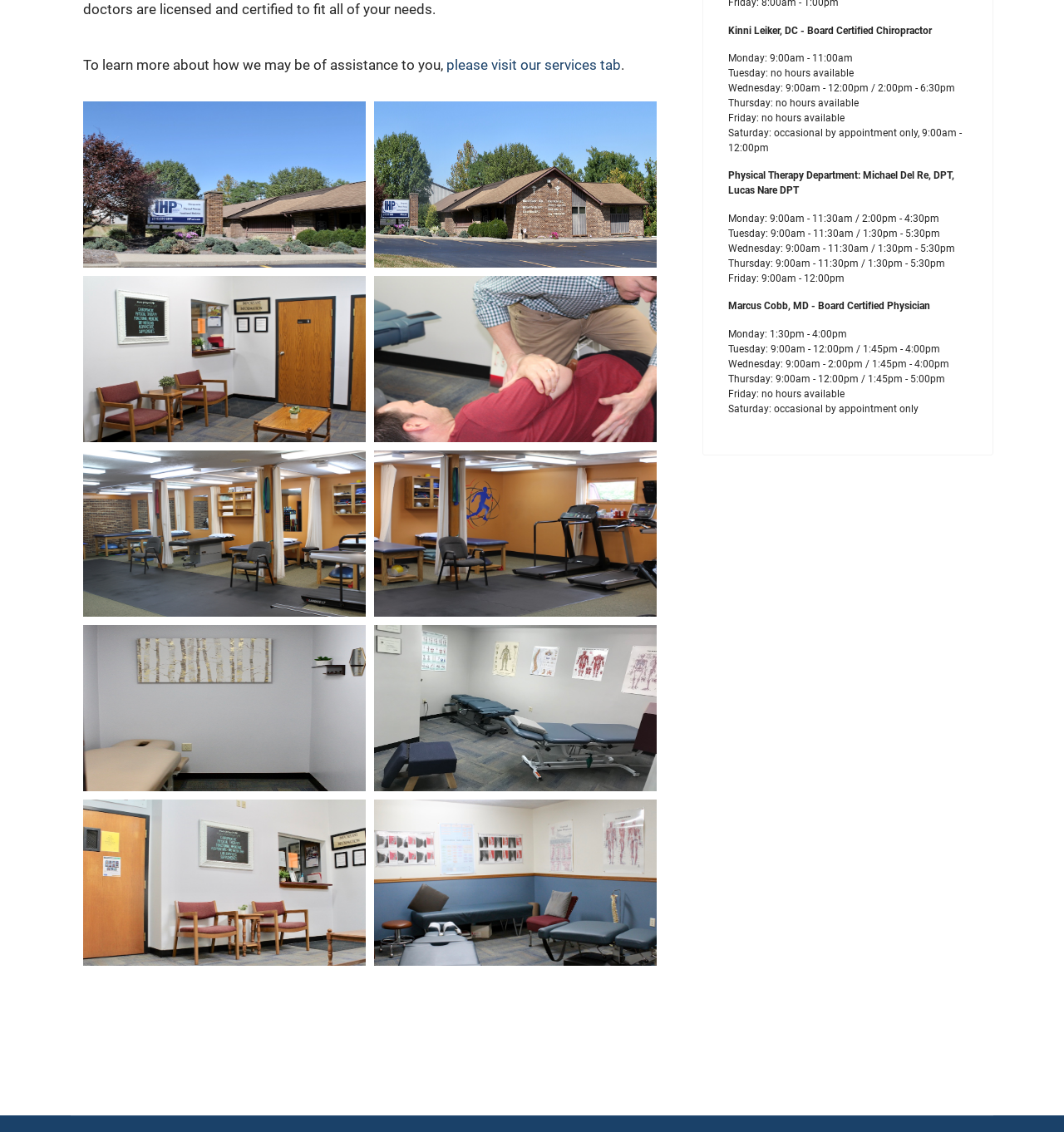Please answer the following question as detailed as possible based on the image: 
What is the name of the physician?

I found the name of the physician in the static text element with ID 298, which reads 'Marcus Cobb, MD - Board Certified Physician'.